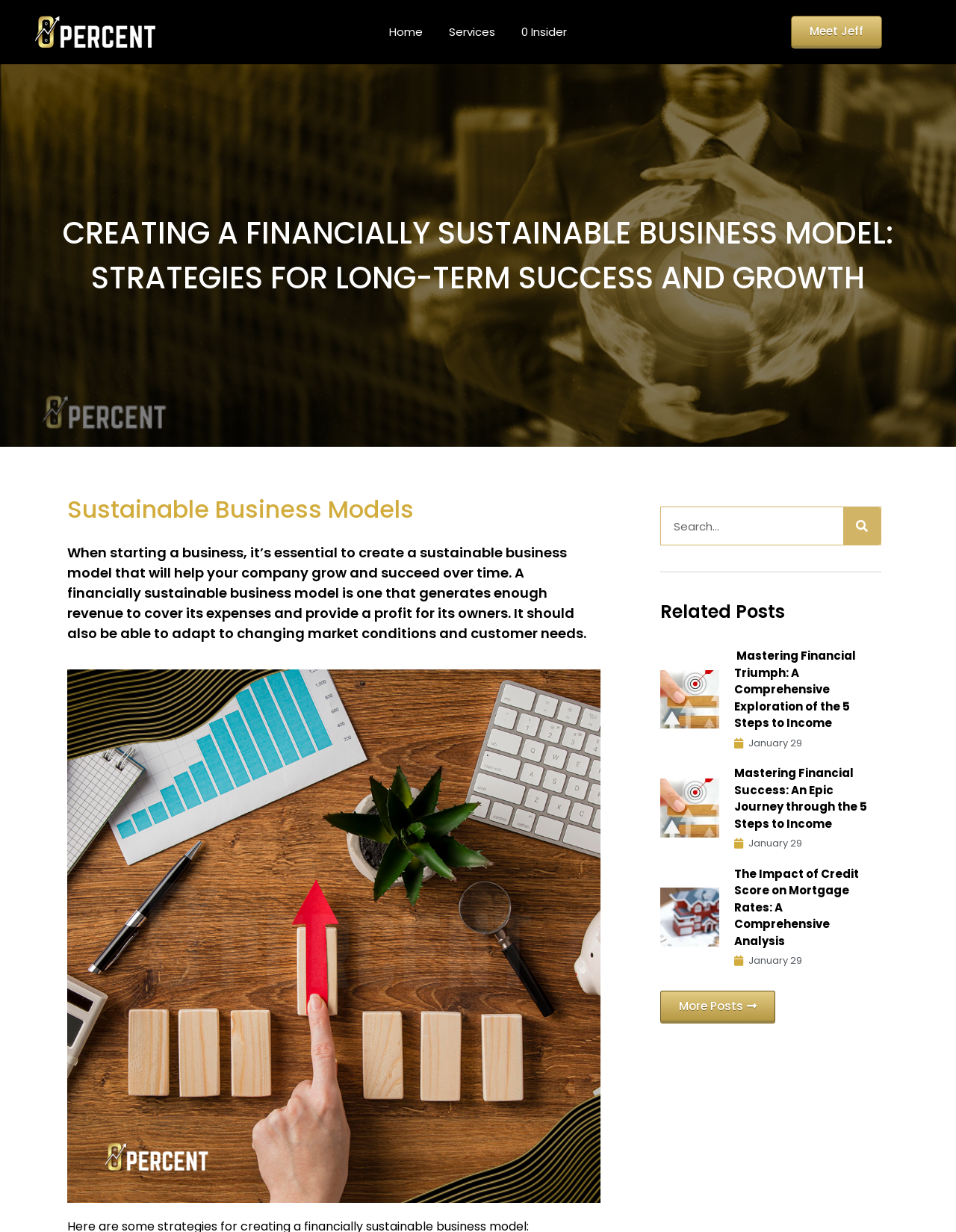Please provide the bounding box coordinates in the format (top-left x, top-left y, bottom-right x, bottom-right y). Remember, all values are floating point numbers between 0 and 1. What is the bounding box coordinate of the region described as: parent_node: Search name="s" placeholder="Search..." title="Search"

[0.691, 0.412, 0.882, 0.442]